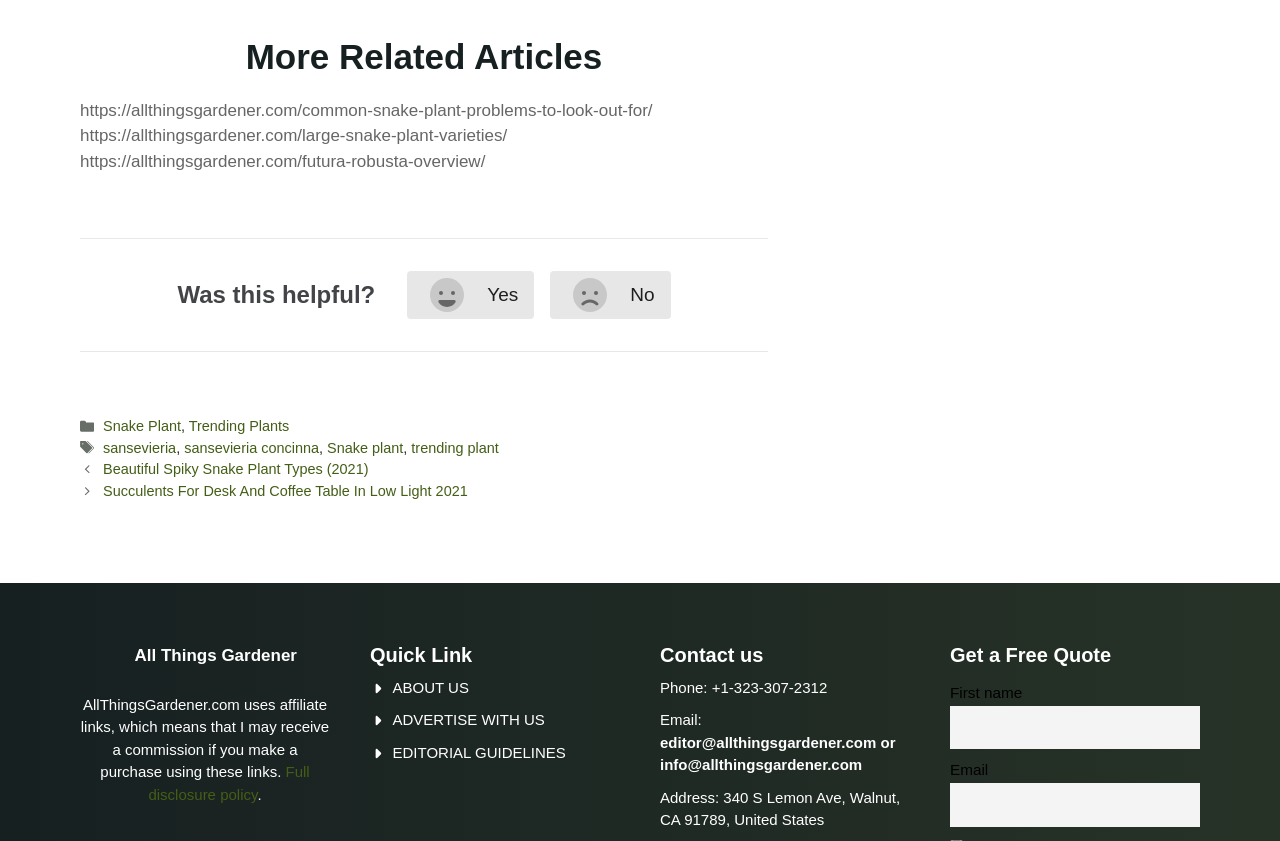What is the phone number listed in the contact section?
Please elaborate on the answer to the question with detailed information.

I looked at the StaticText elements within the 'Contact us' section and found the phone number '+1-323-307-2312'.